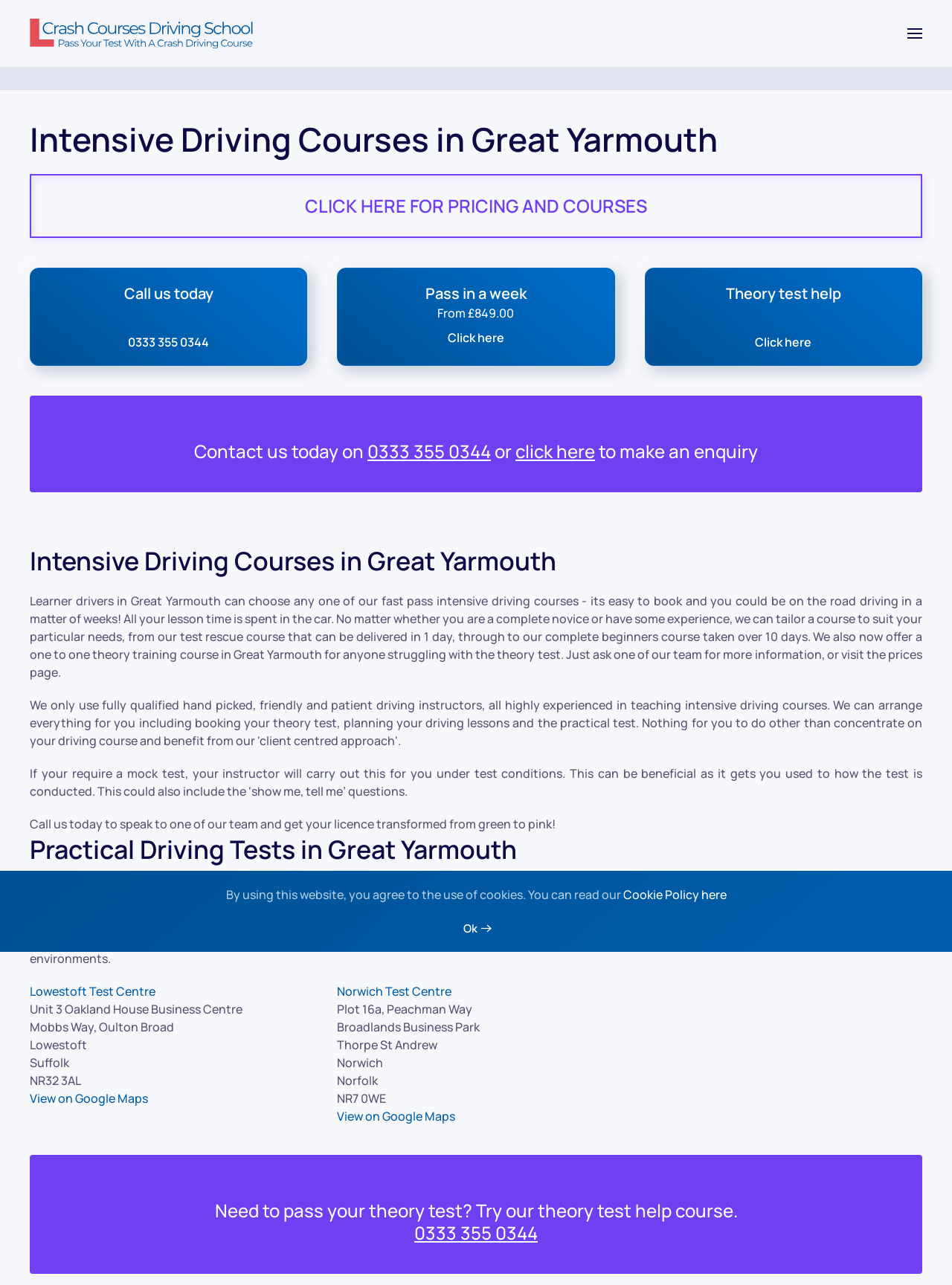Identify and provide the title of the webpage.

Intensive Driving Courses in Great Yarmouth